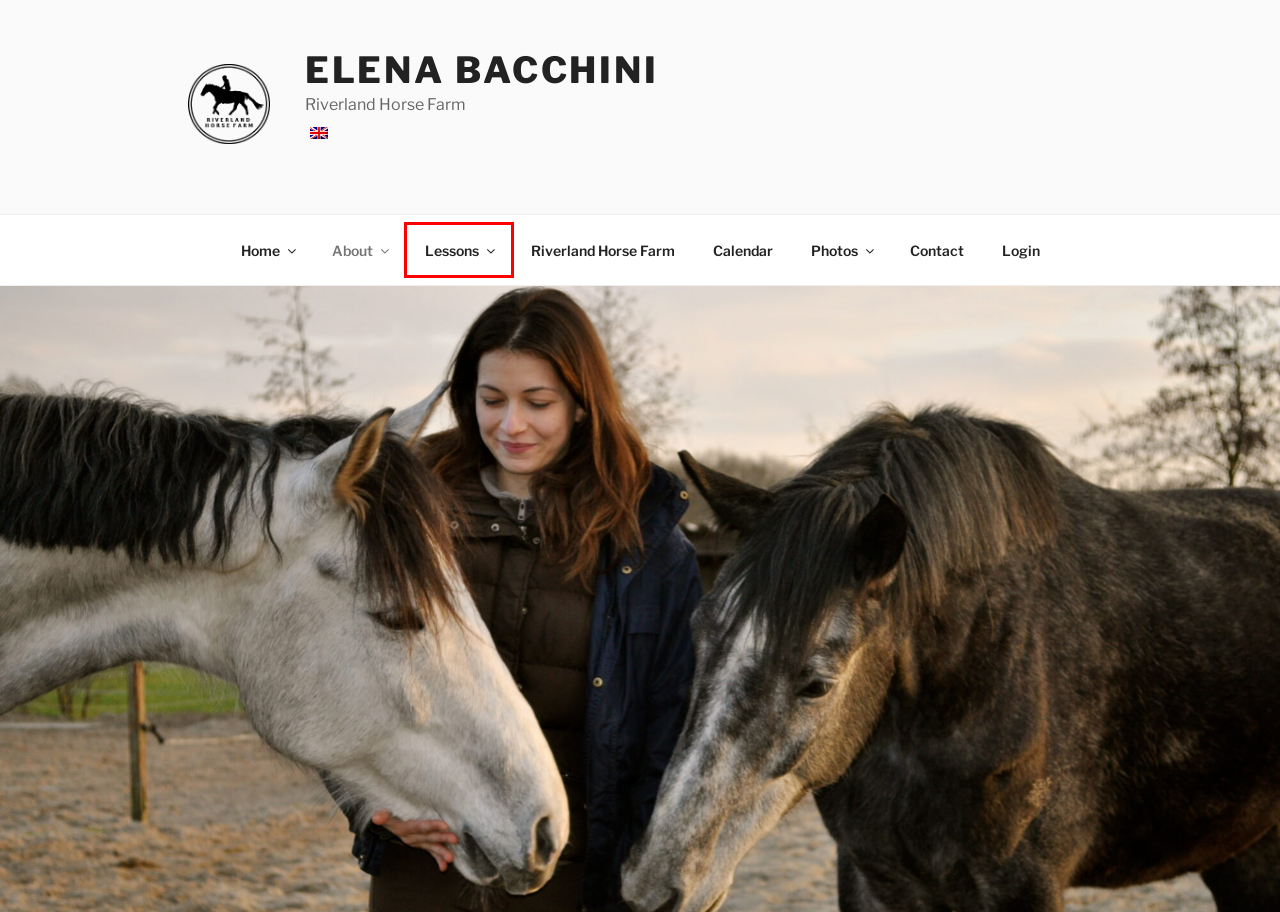You have a screenshot of a webpage, and a red bounding box highlights an element. Select the webpage description that best fits the new page after clicking the element within the bounding box. Options are:
A. Teaching – Elena Bacchini
B. Log In ‹ Elena Bacchini — WordPress
C. Contact – Elena Bacchini
D. Photos – Elena Bacchini
E. Elena Bacchini – Riverland Horse Farm
F. Calendar – Elena Bacchini
G. Privacy Policy – Elena Bacchini
H. Riverland Horse Farm – Elena Bacchini

A